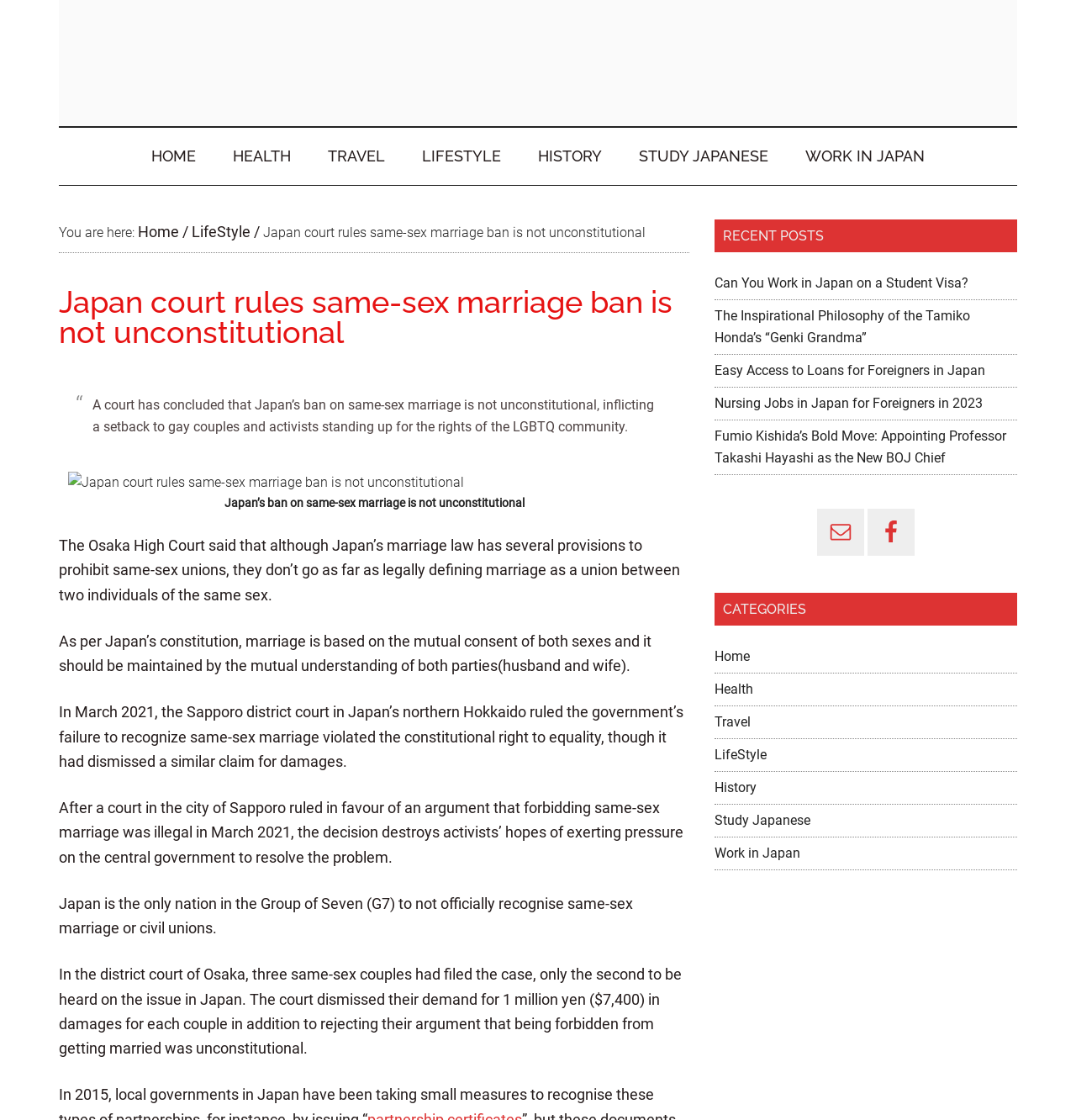Identify and provide the bounding box coordinates of the UI element described: "Study Japanese". The coordinates should be formatted as [left, top, right, bottom], with each number being a float between 0 and 1.

[0.664, 0.726, 0.753, 0.74]